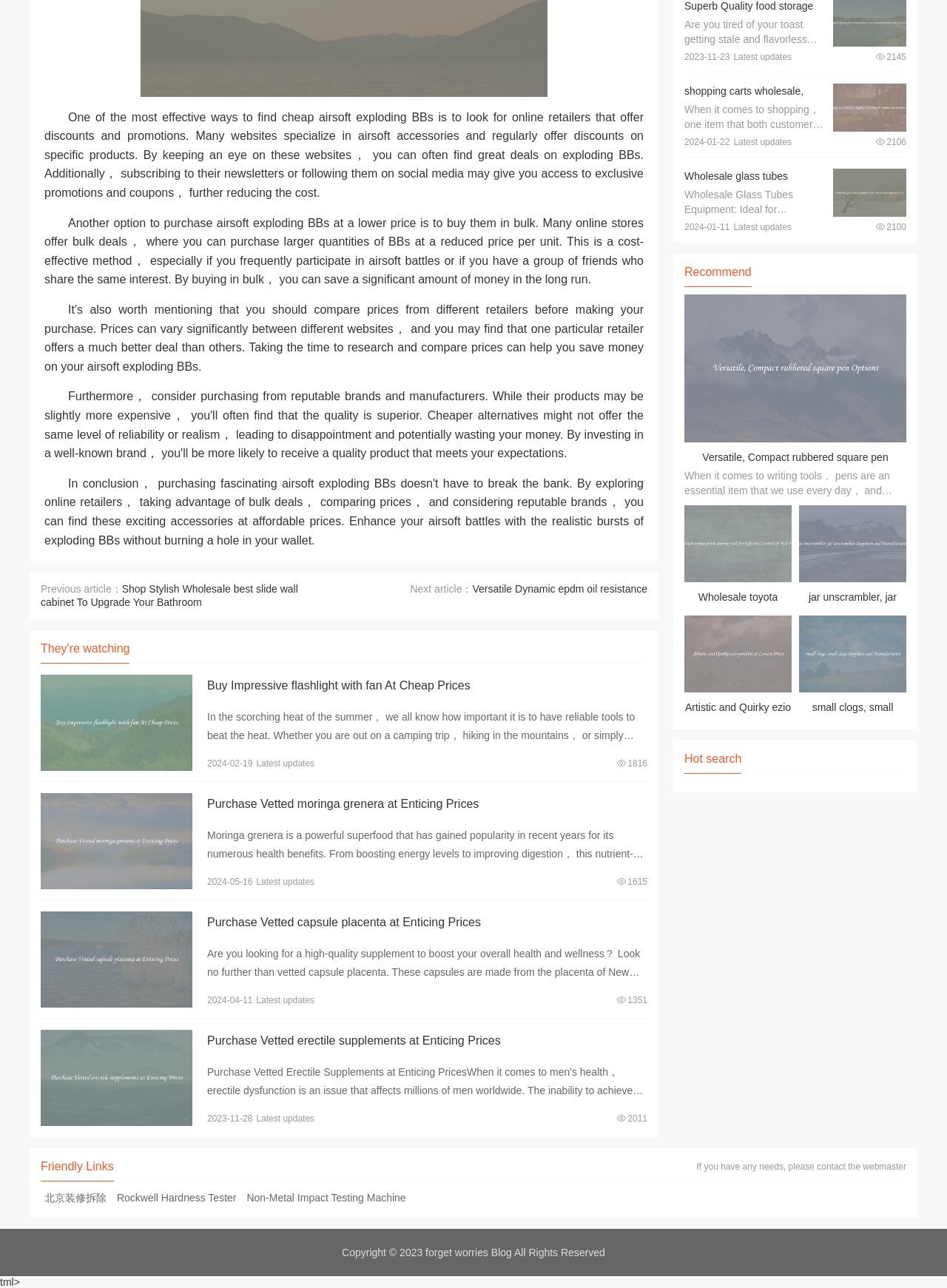Given the description "Rockwell Hardness Tester", determine the bounding box of the corresponding UI element.

[0.119, 0.925, 0.254, 0.935]